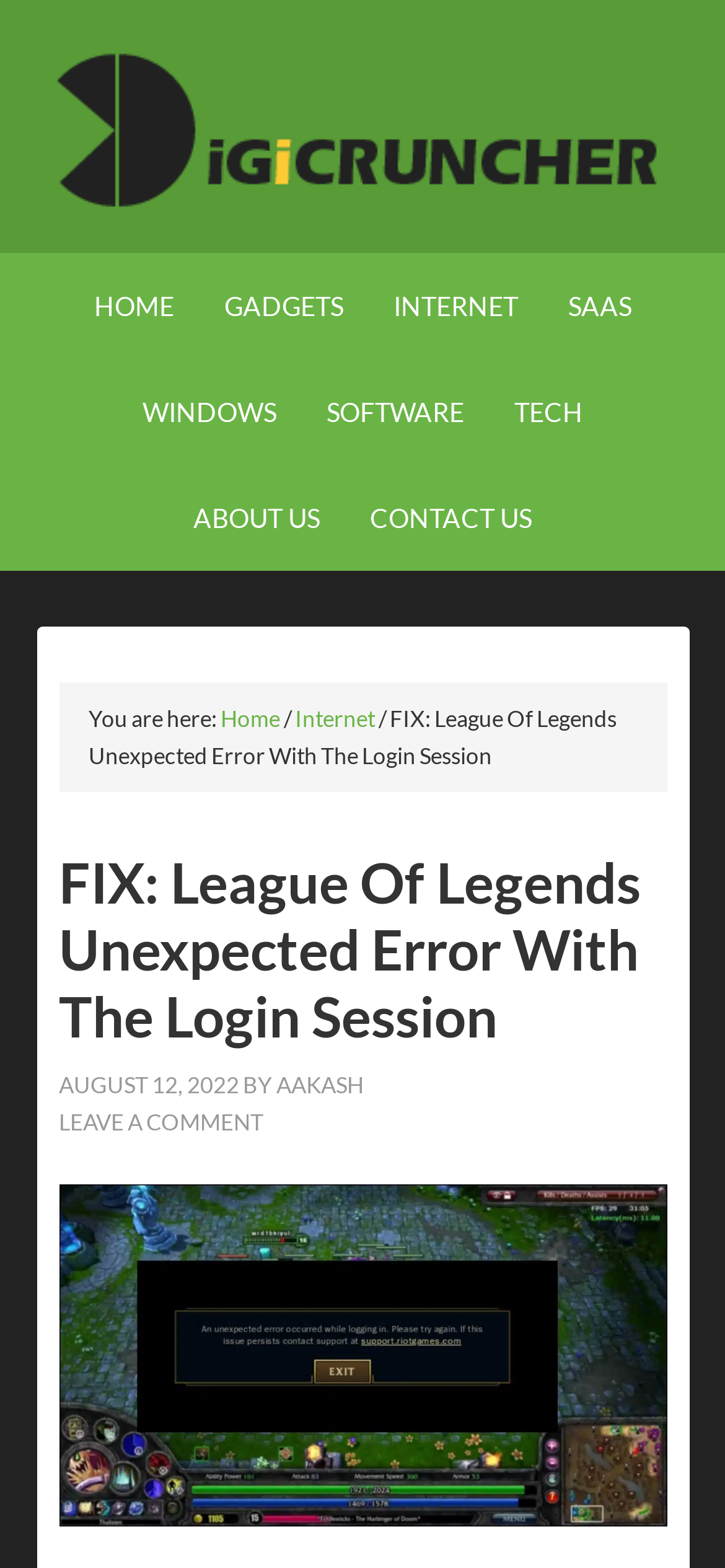Please locate the bounding box coordinates of the element's region that needs to be clicked to follow the instruction: "go to home page". The bounding box coordinates should be provided as four float numbers between 0 and 1, i.e., [left, top, right, bottom].

[0.099, 0.161, 0.271, 0.229]